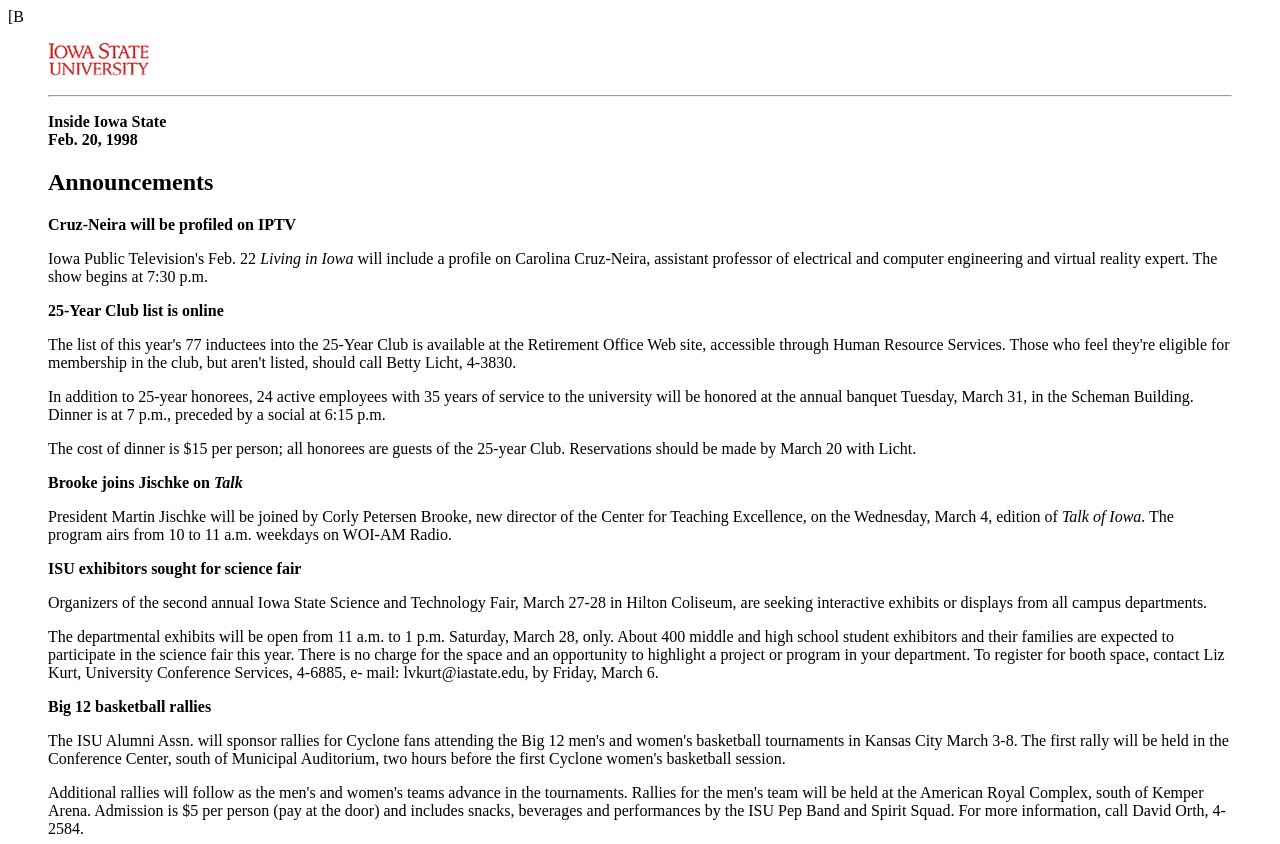Please analyze the image and provide a thorough answer to the question:
What is the name of the radio program?

I determined the answer by reading the text 'President Martin Jischke will be joined by Corly Petersen Brooke, new director of the Center for Teaching Excellence, on the Wednesday, March 4, edition of Talk of Iowa.' which mentions the name of the radio program.